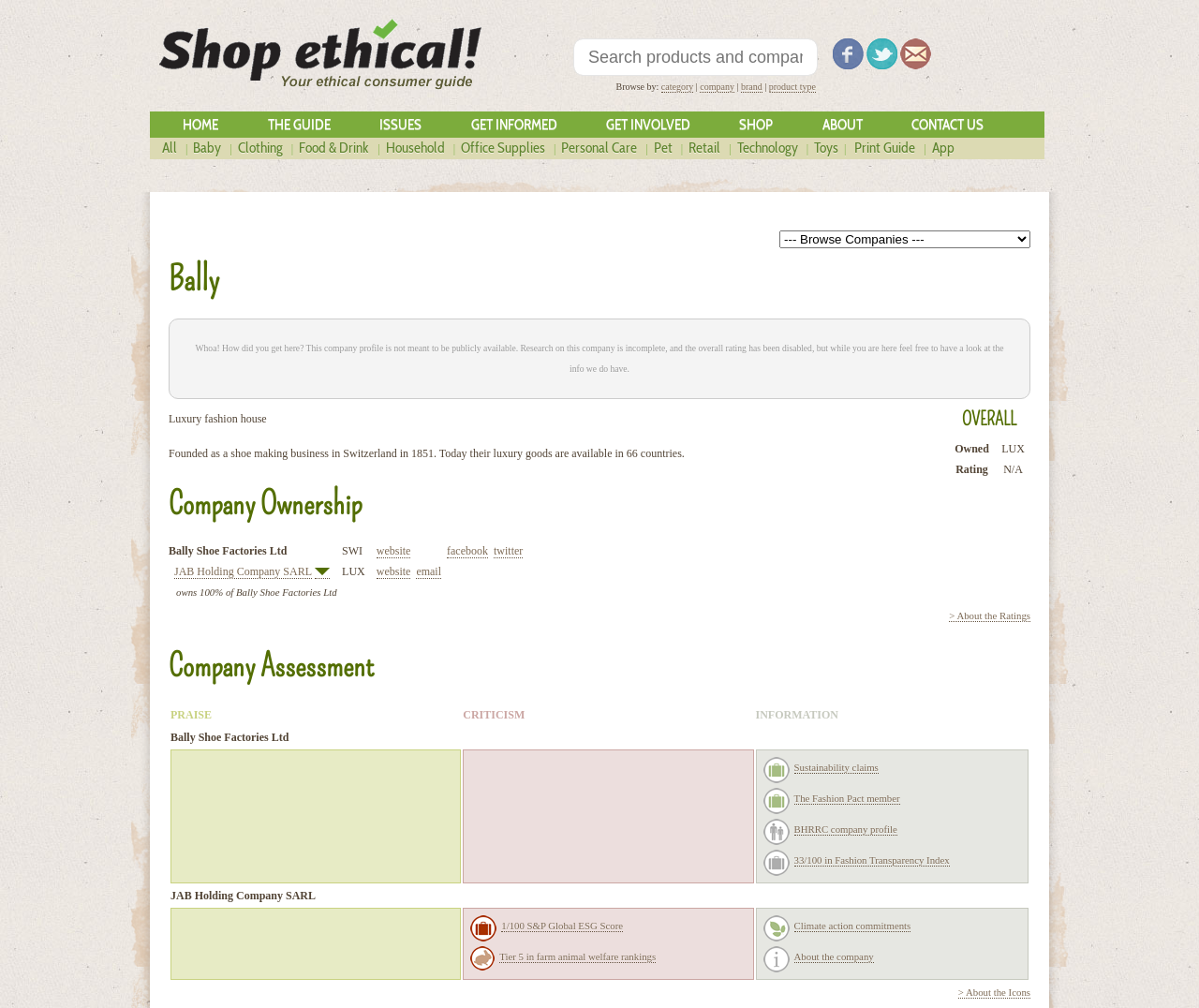Bounding box coordinates are specified in the format (top-left x, top-left y, bottom-right x, bottom-right y). All values are floating point numbers bounded between 0 and 1. Please provide the bounding box coordinate of the region this sentence describes: 1/100 S&P Global ESG Score

[0.418, 0.912, 0.52, 0.925]